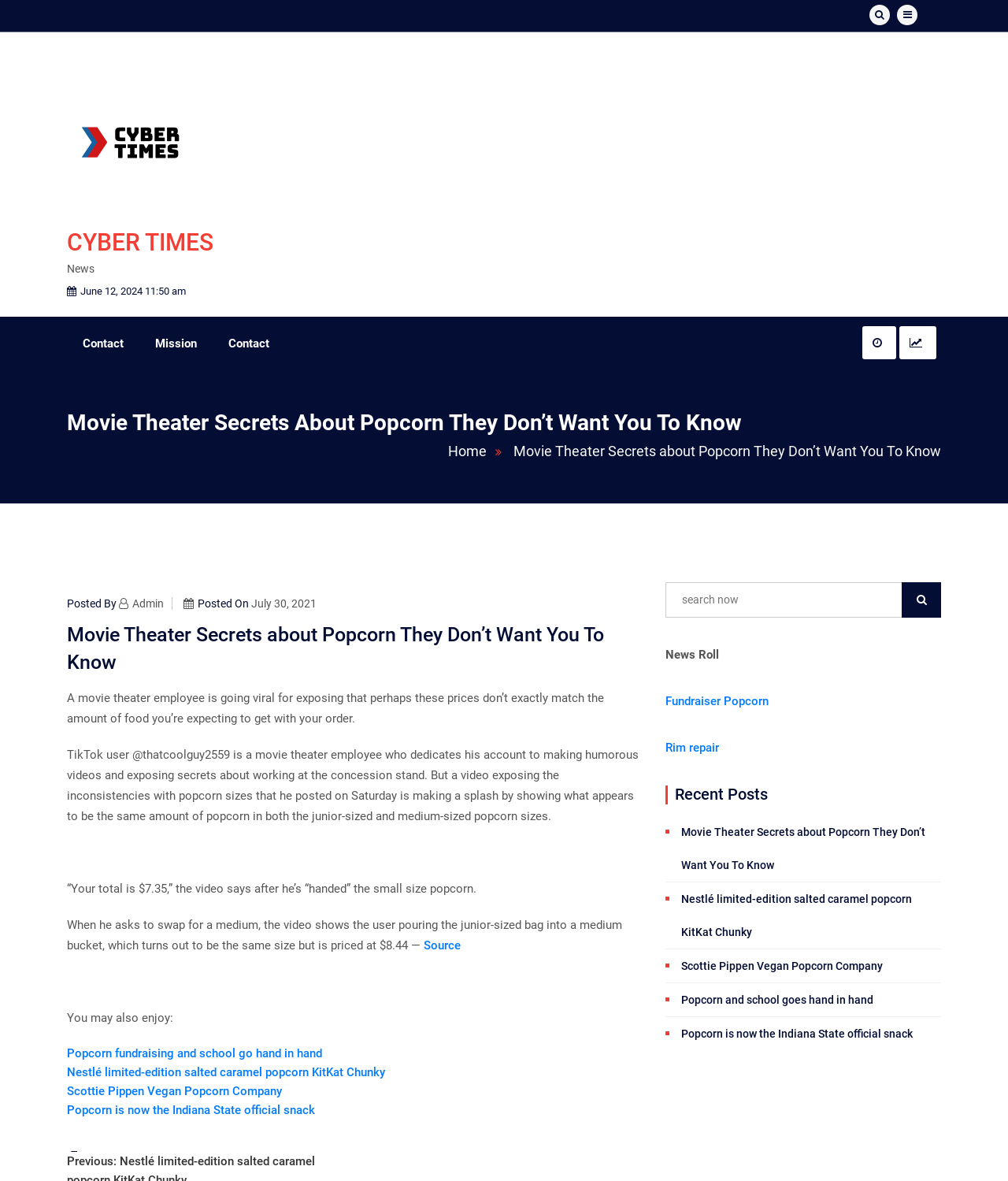What is the name of the company associated with the limited-edition salted caramel popcorn KitKat Chunky?
Can you offer a detailed and complete answer to this question?

The article mentions Nestlé limited-edition salted caramel popcorn KitKat Chunky as one of the related articles.